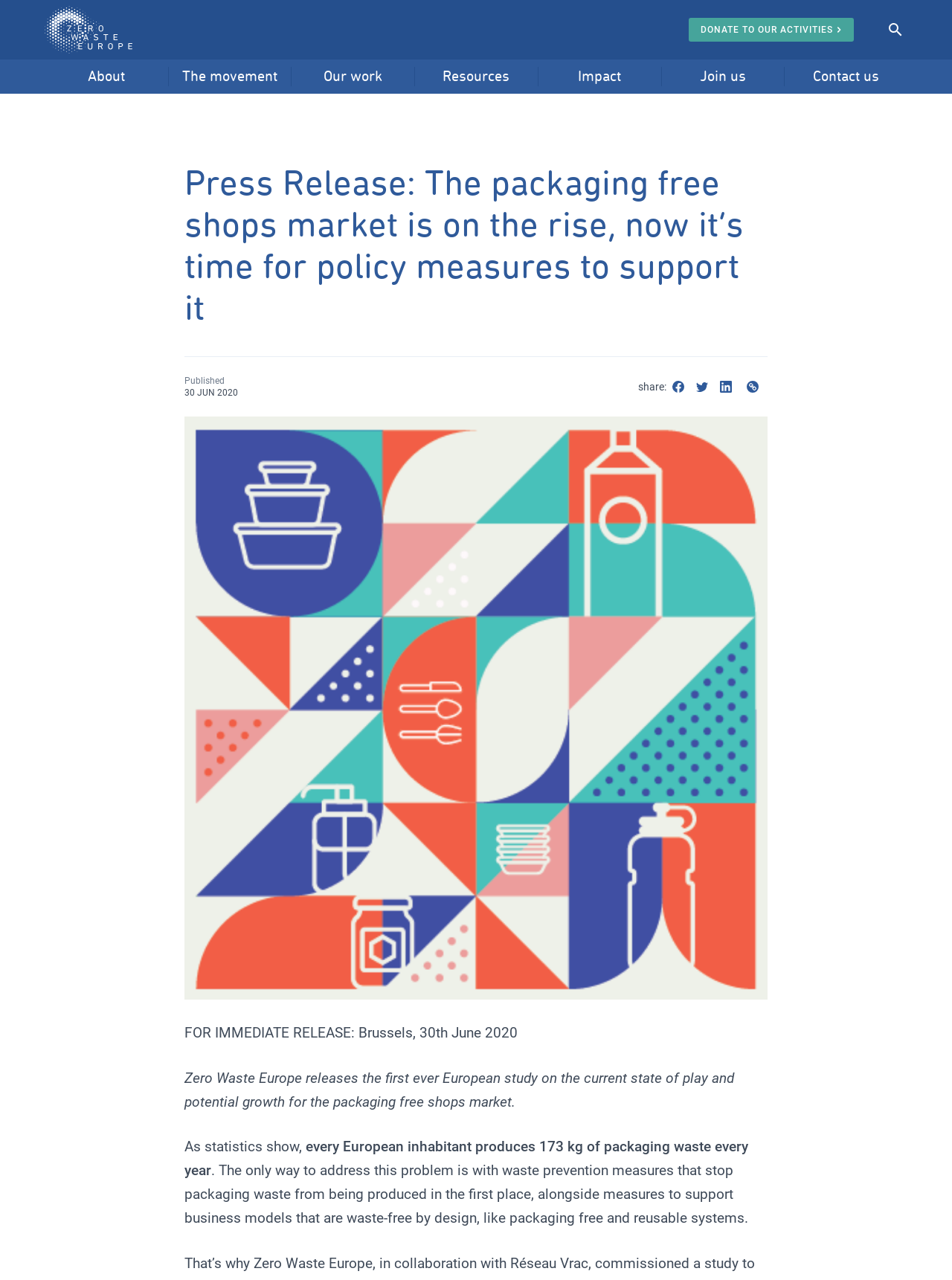Based on the element description: "Contact us", identify the bounding box coordinates for this UI element. The coordinates must be four float numbers between 0 and 1, listed as [left, top, right, bottom].

[0.285, 0.25, 0.715, 0.282]